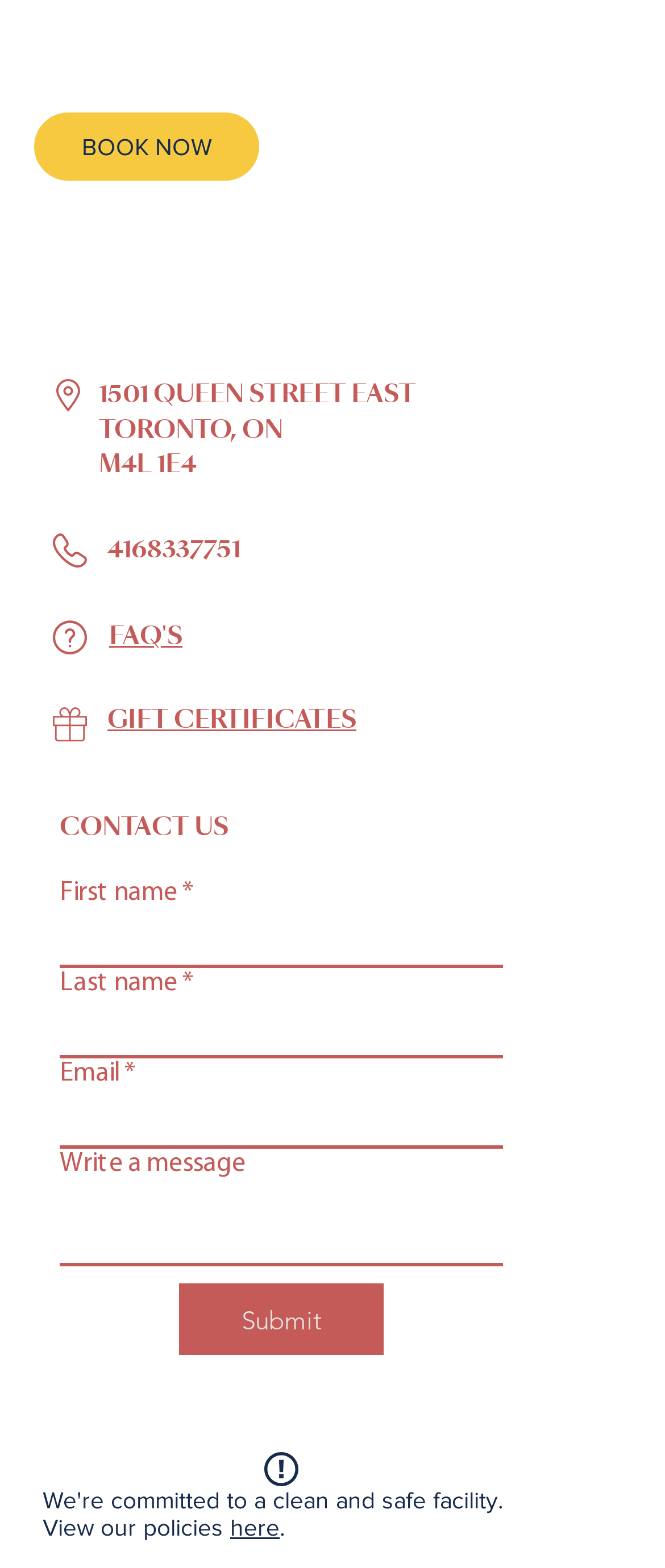Show me the bounding box coordinates of the clickable region to achieve the task as per the instruction: "Enter your first name".

[0.09, 0.581, 0.756, 0.617]